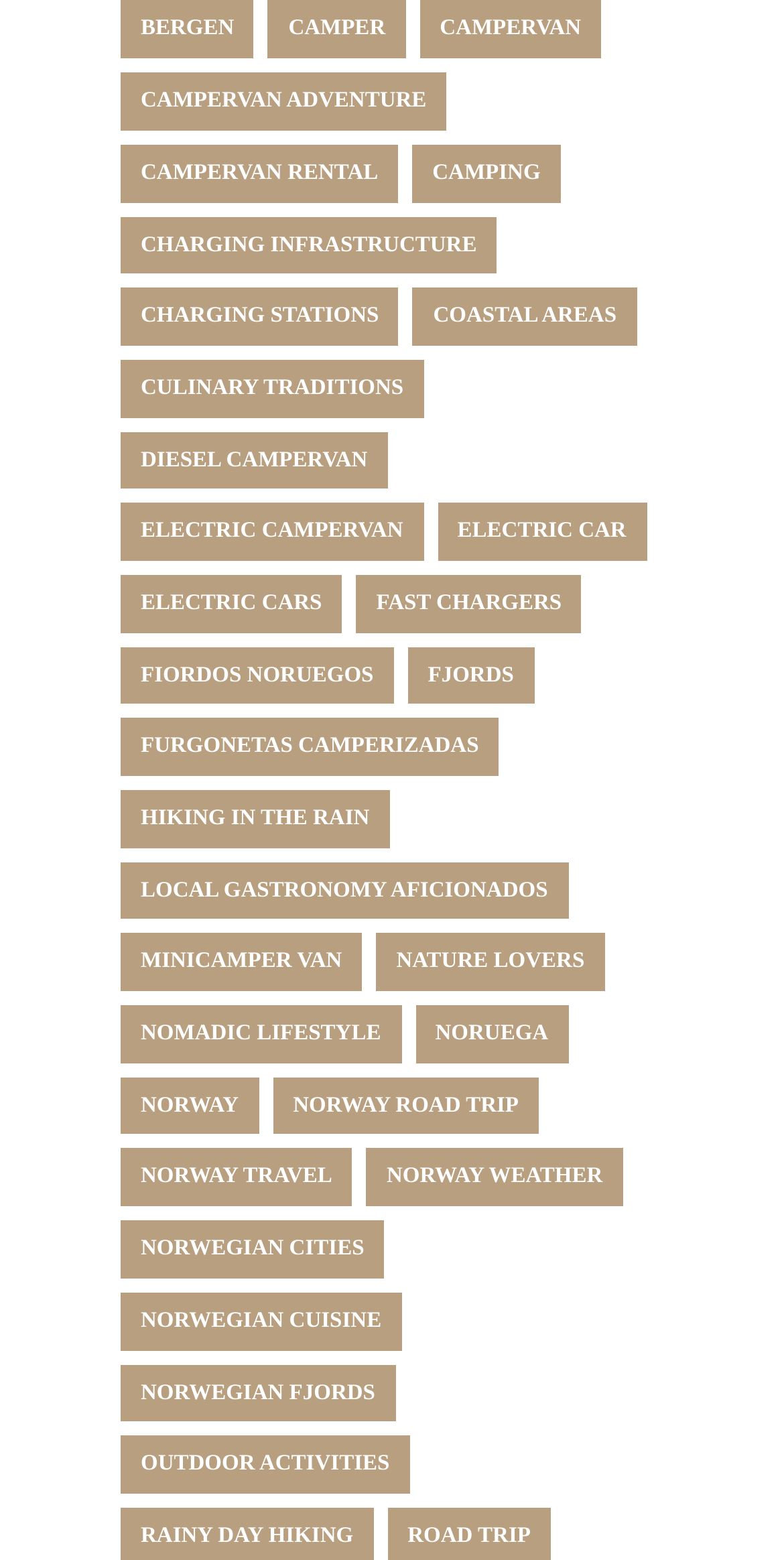Please find the bounding box coordinates of the element that you should click to achieve the following instruction: "Click on Bergen". The coordinates should be presented as four float numbers between 0 and 1: [left, top, right, bottom].

[0.154, 0.001, 0.324, 0.038]